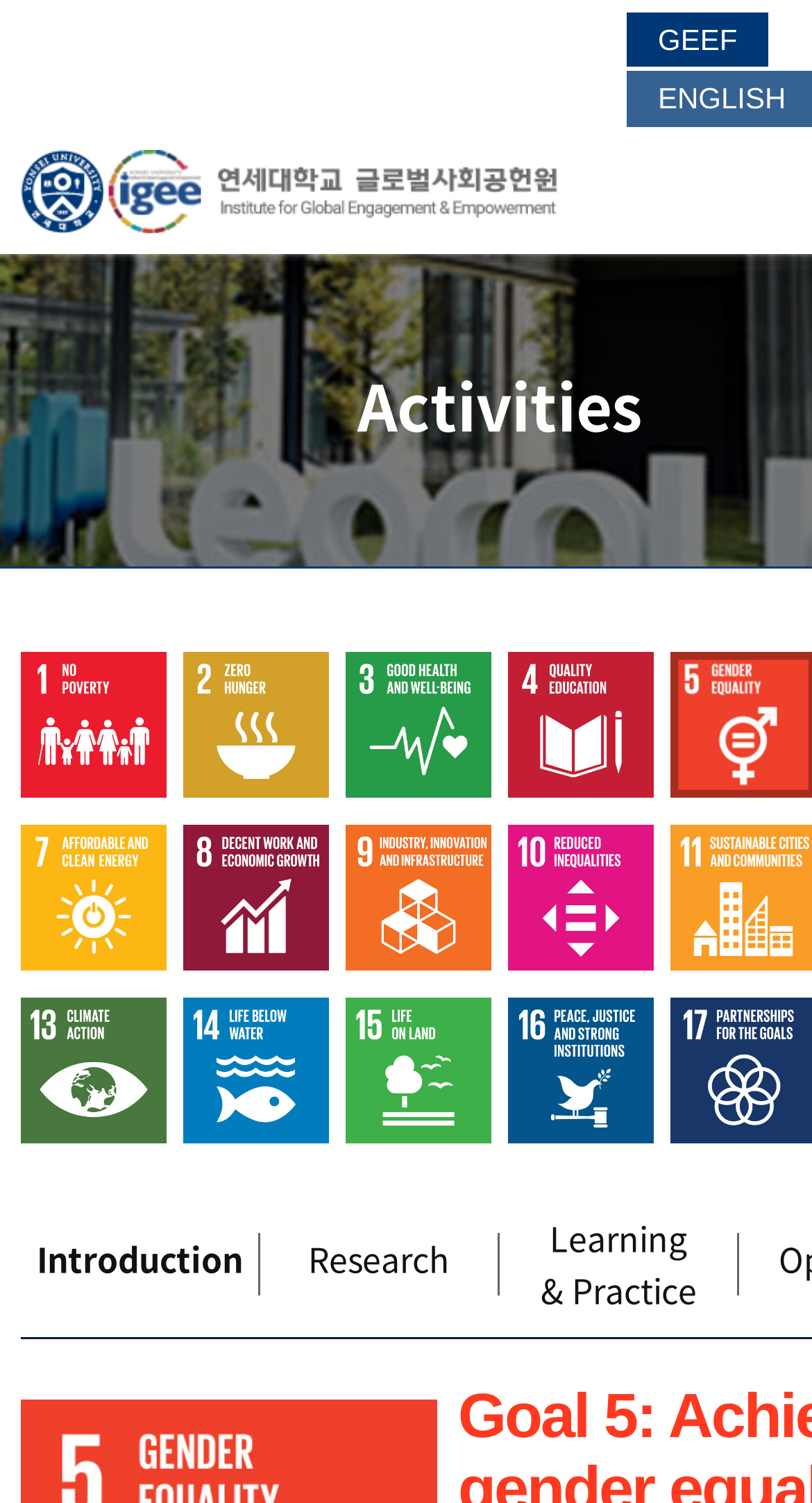What is the position of the link '7. Affordable and Clean Energy'?
Provide a fully detailed and comprehensive answer to the question.

I compared the y1 and y2 coordinates of the link '7. Affordable and Clean Energy' with other links and found that it is located in the second row, first column.